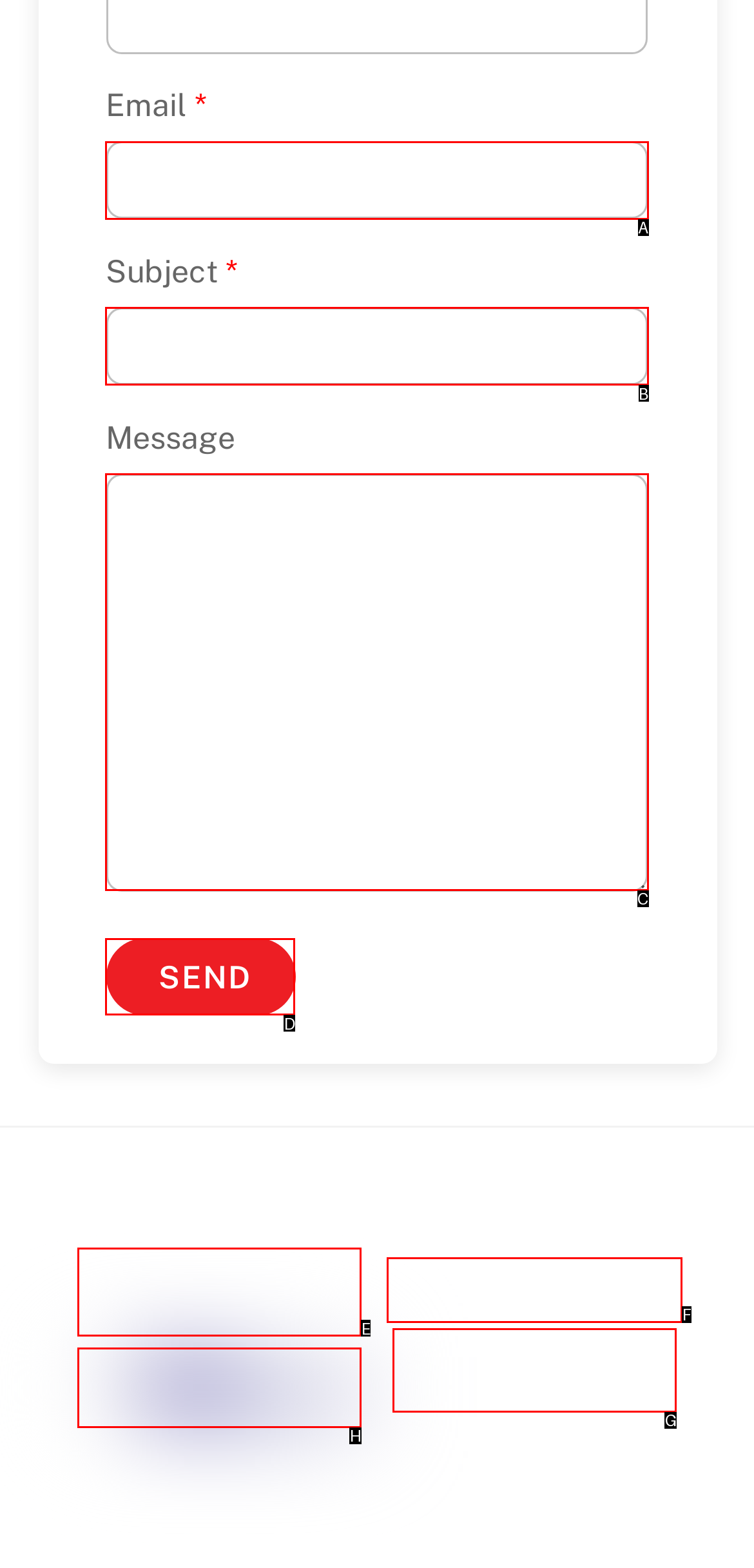Select the proper UI element to click in order to perform the following task: visit the second link. Indicate your choice with the letter of the appropriate option.

None